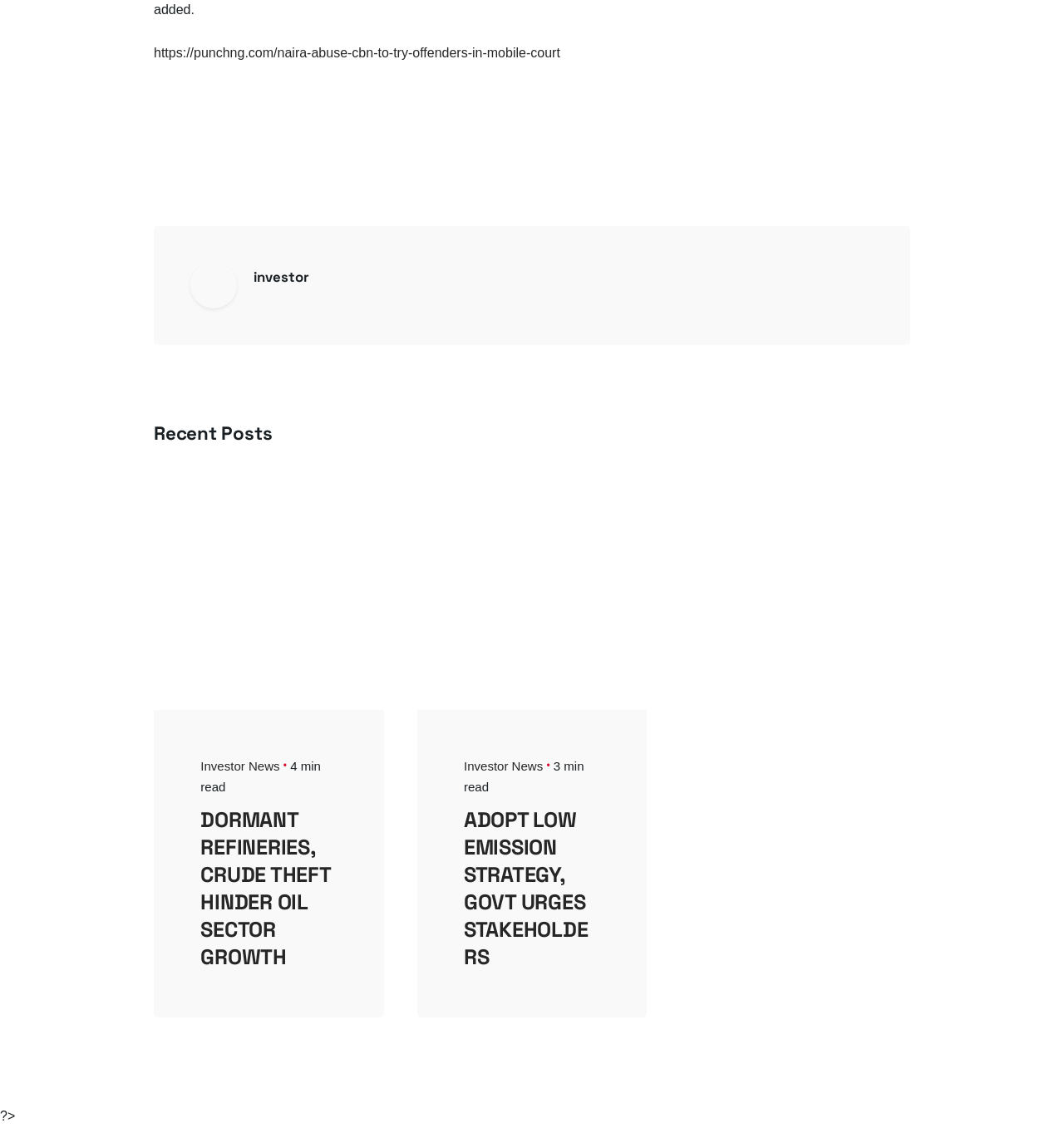Please specify the bounding box coordinates in the format (top-left x, top-left y, bottom-right x, bottom-right y), with values ranging from 0 to 1. Identify the bounding box for the UI component described as follows: Investor News

[0.189, 0.673, 0.263, 0.686]